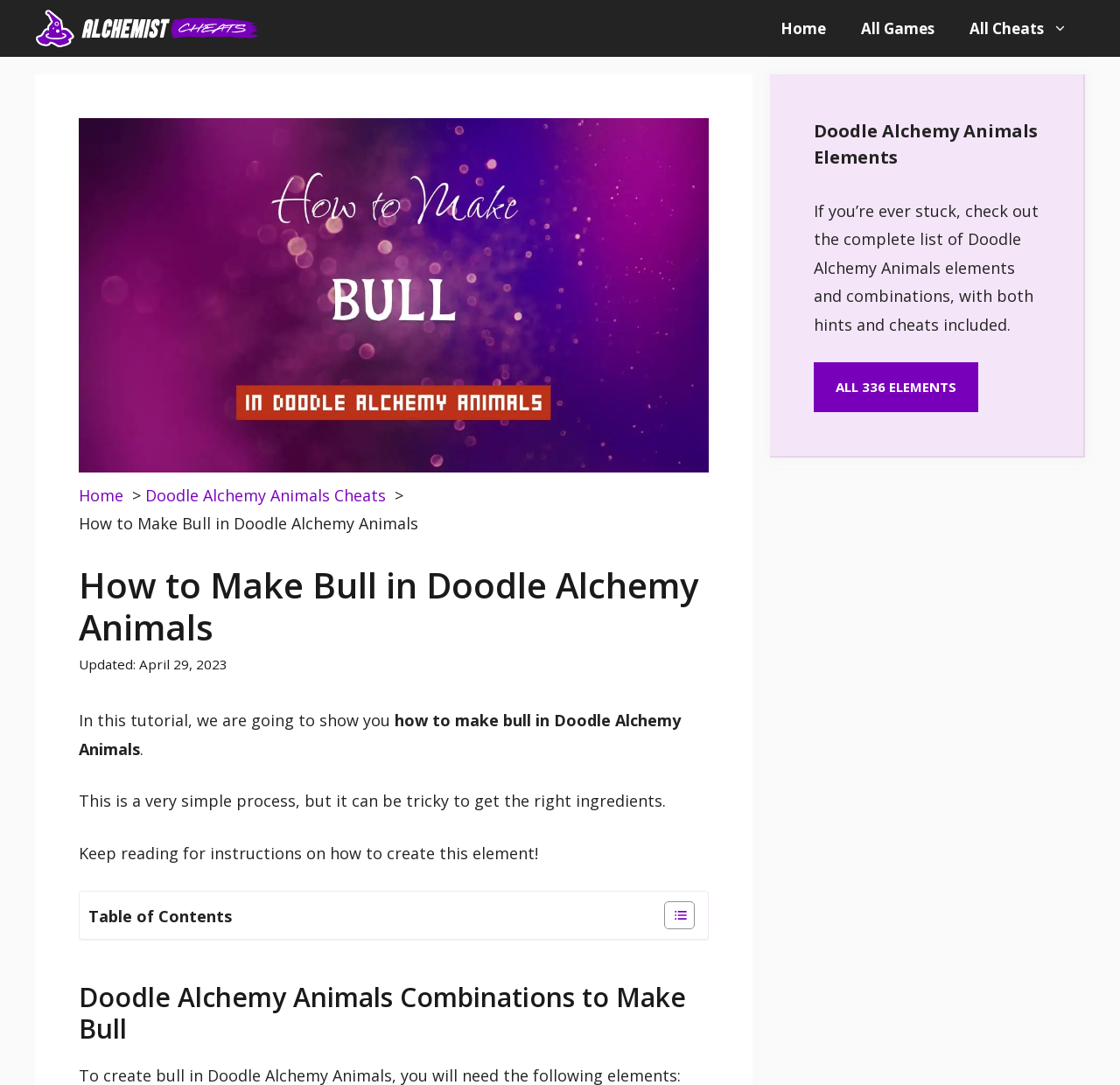Please identify the bounding box coordinates of the element on the webpage that should be clicked to follow this instruction: "View the 'ALL 336 ELEMENTS' list". The bounding box coordinates should be given as four float numbers between 0 and 1, formatted as [left, top, right, bottom].

[0.727, 0.334, 0.873, 0.38]